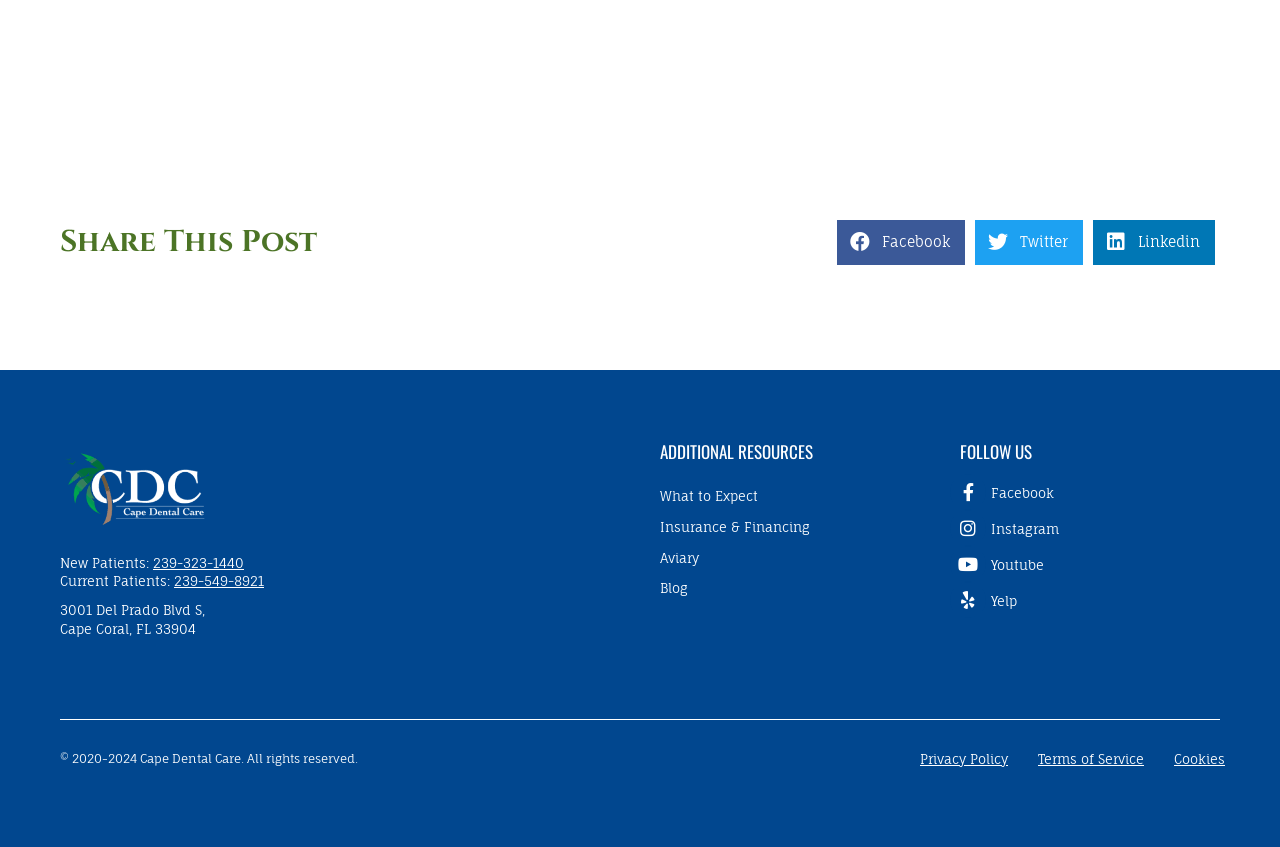Provide a single word or phrase answer to the question: 
What is the name of the dental care?

Cape Dental Care